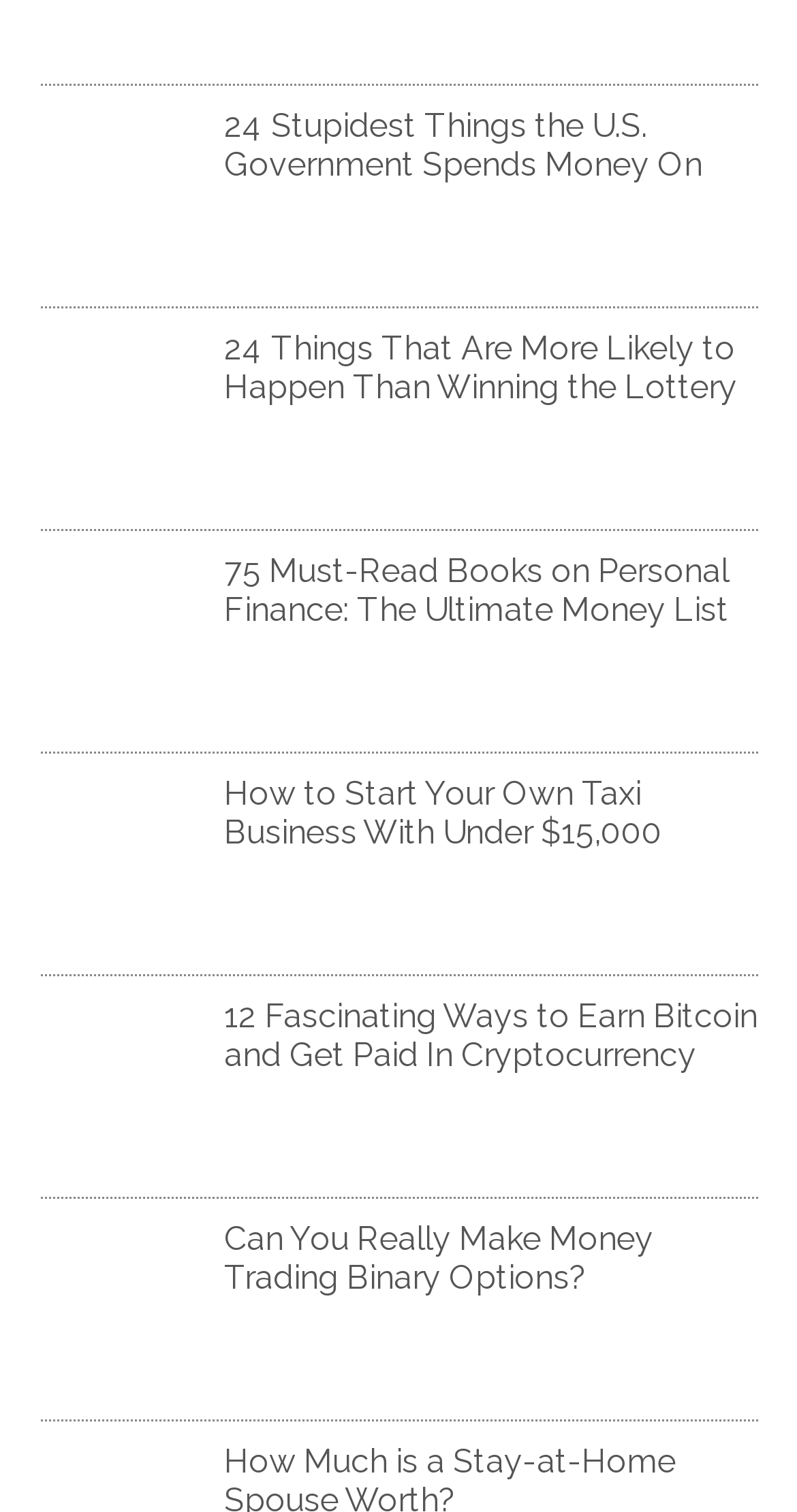Identify the bounding box coordinates of the region I need to click to complete this instruction: "Explore the travel category".

None